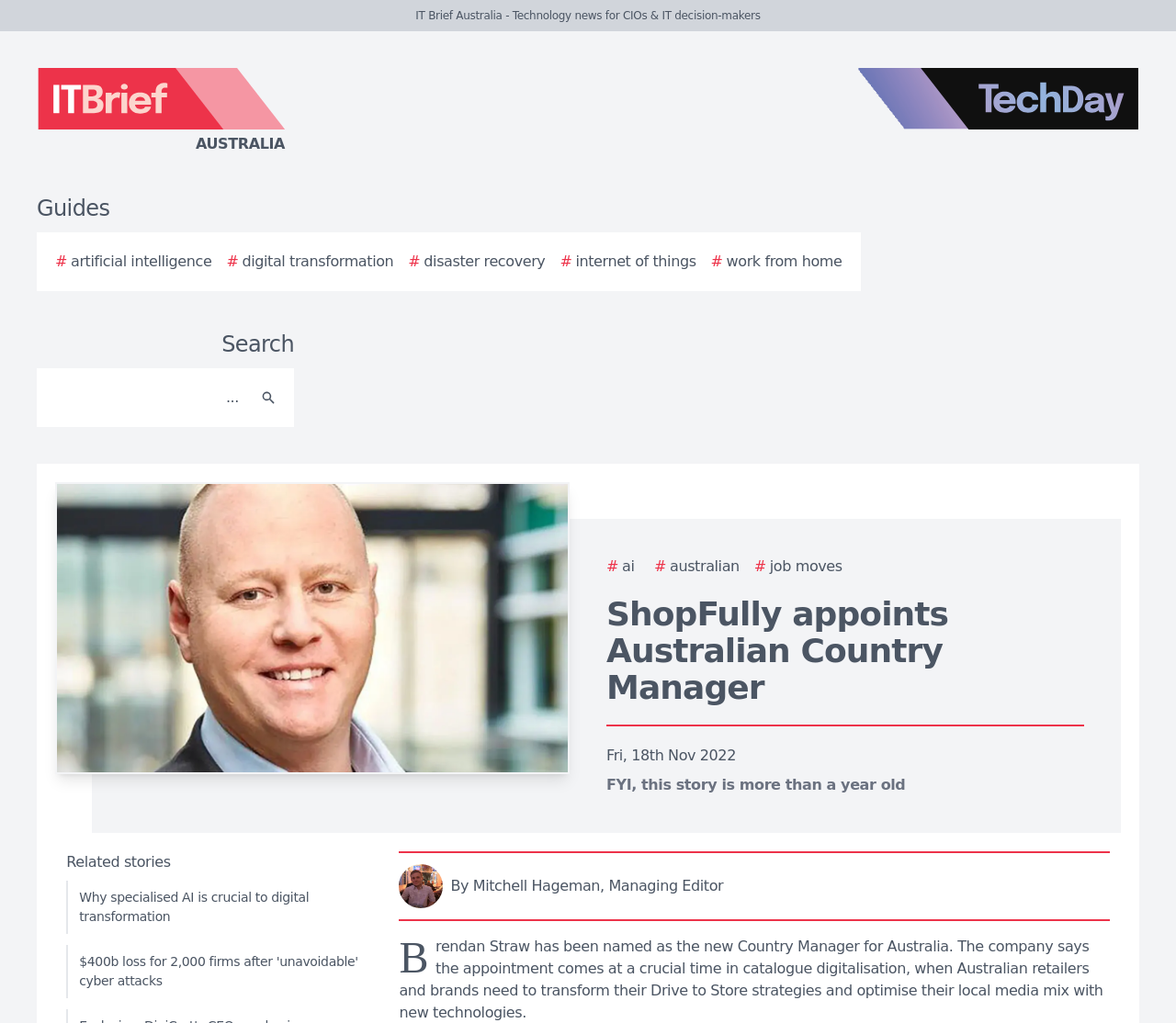Identify the bounding box coordinates of the clickable region necessary to fulfill the following instruction: "Click on the link about digital transformation". The bounding box coordinates should be four float numbers between 0 and 1, i.e., [left, top, right, bottom].

[0.193, 0.245, 0.335, 0.267]